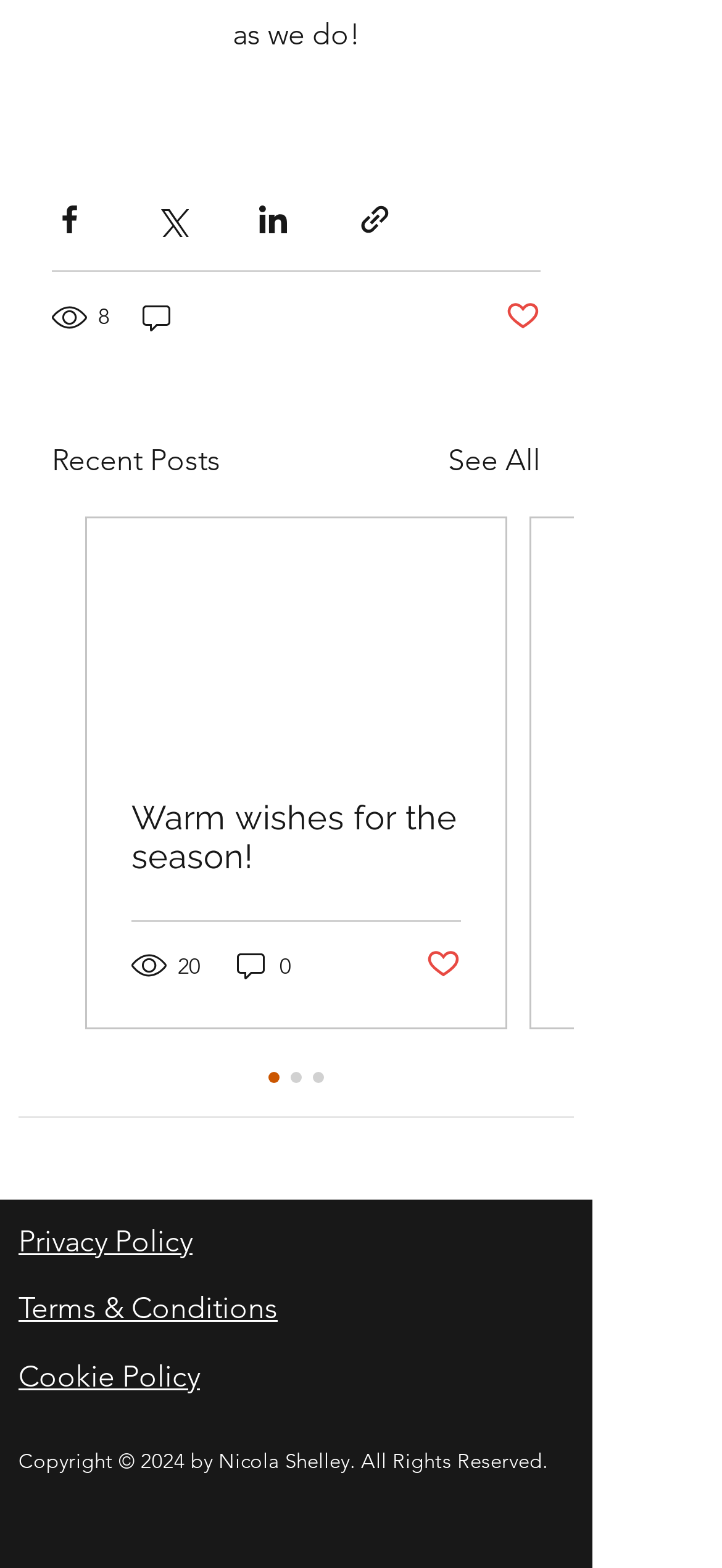What is the text of the second link in the footer?
Answer the question with detailed information derived from the image.

I found the answer by looking at the link elements in the footer section of the webpage. The second link element has a text content of 'Terms & Conditions' and a bounding box coordinate of [0.026, 0.823, 0.385, 0.846].